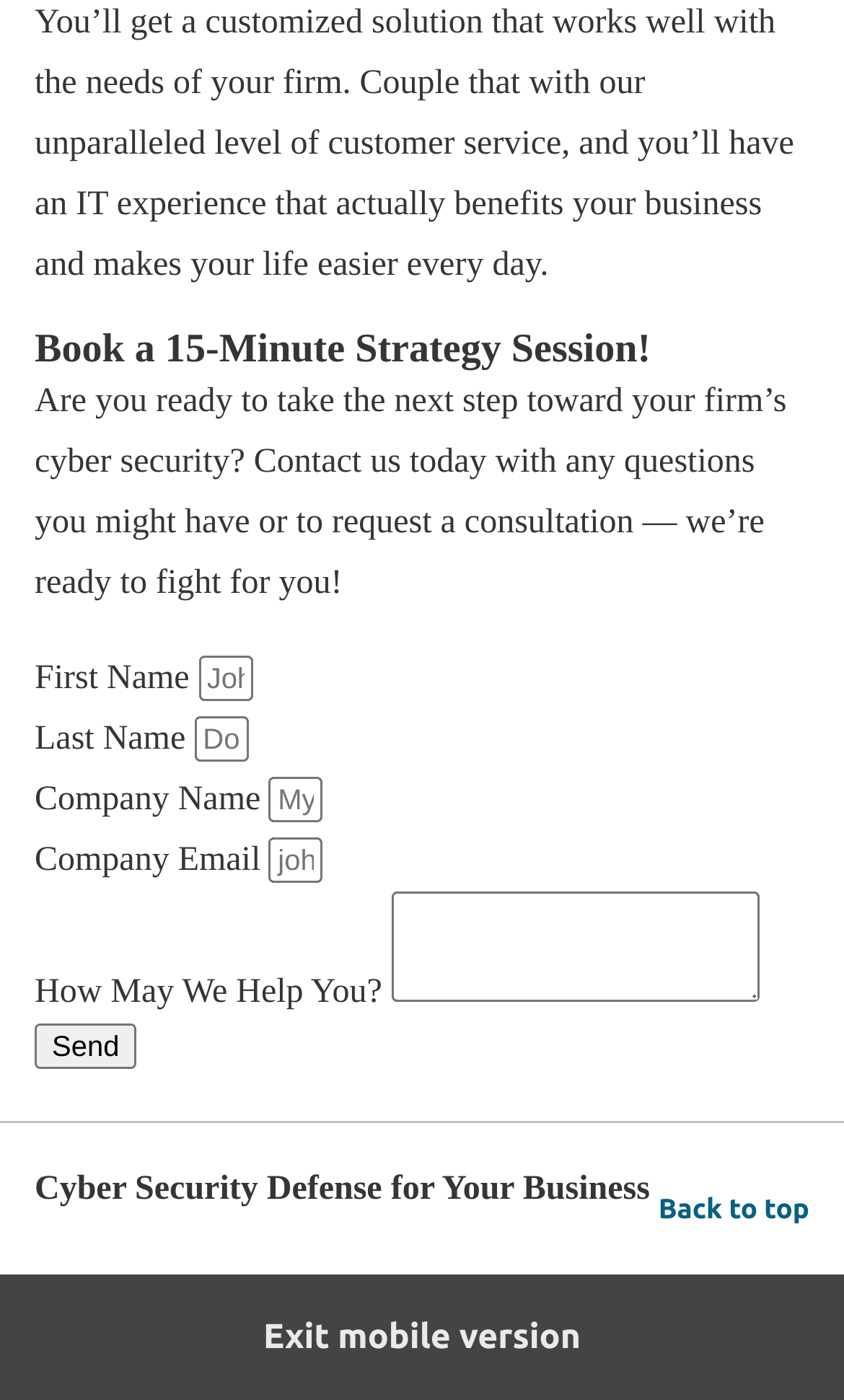Identify the bounding box coordinates of the element to click to follow this instruction: 'Go to the contact page'. Ensure the coordinates are four float values between 0 and 1, provided as [left, top, right, bottom].

None